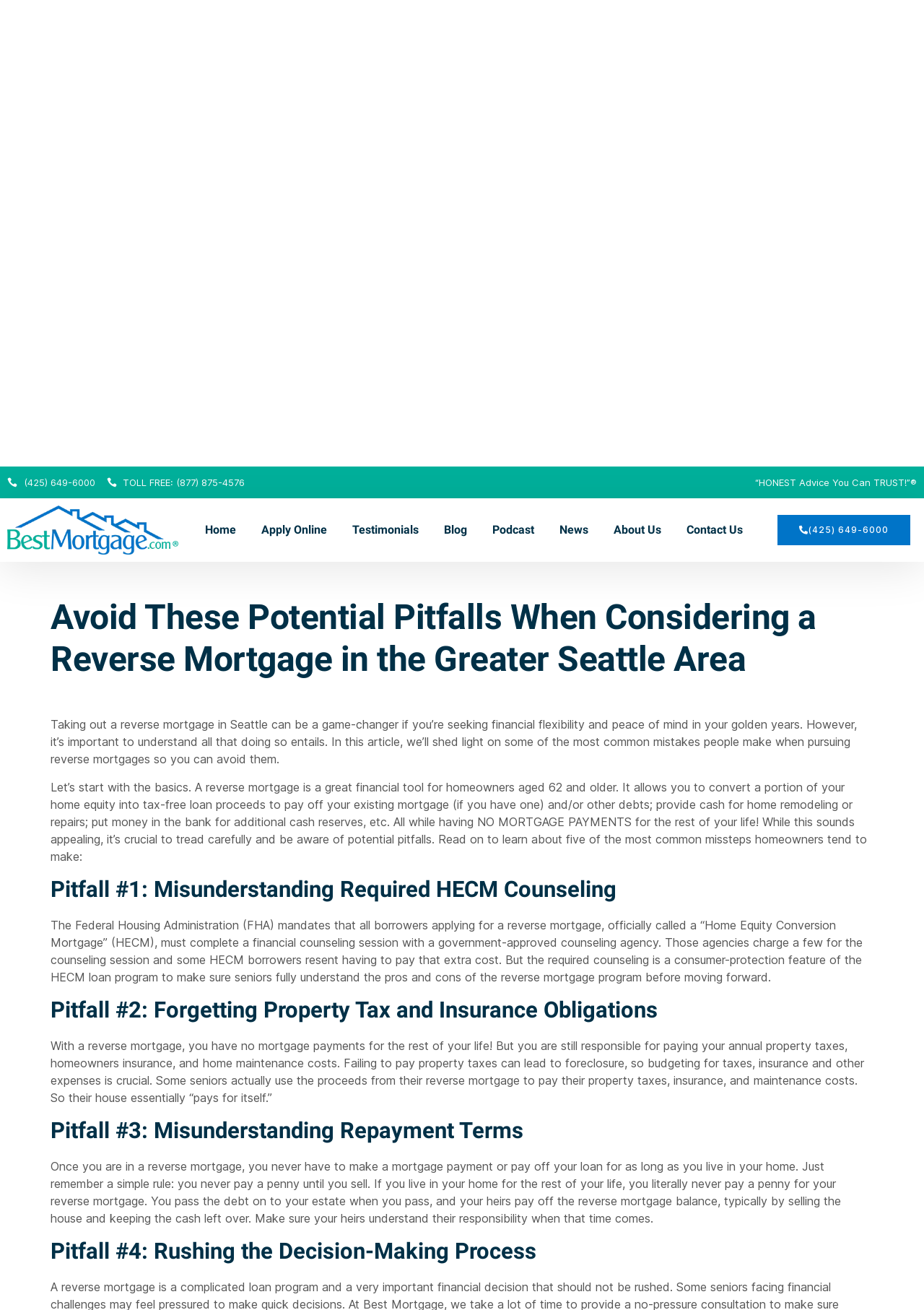What is the benefit of using reverse mortgage proceeds to pay property taxes?
Using the image, respond with a single word or phrase.

The house essentially pays for itself